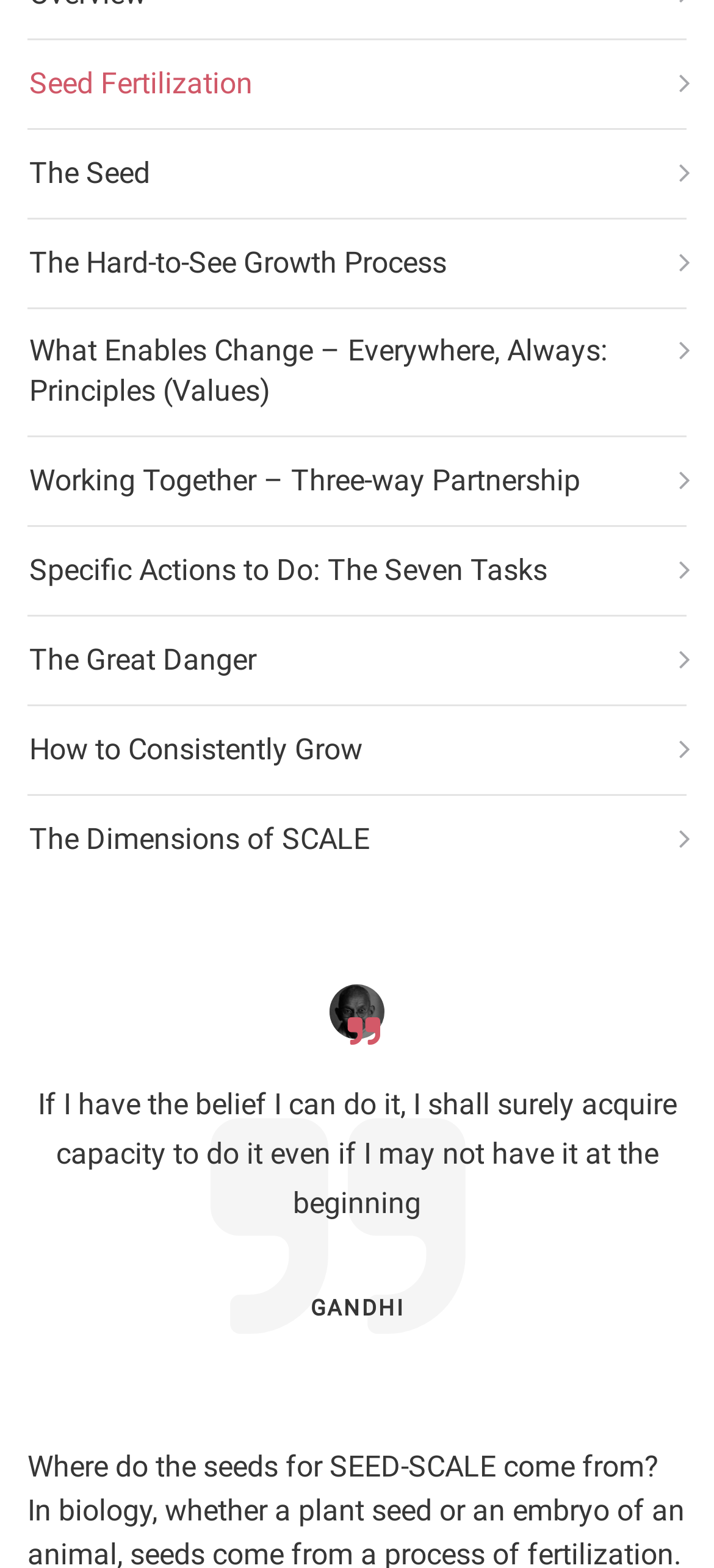Based on the element description alt="Gandhi-01", identify the bounding box coordinates for the UI element. The coordinates should be in the format (top-left x, top-left y, bottom-right x, bottom-right y) and within the 0 to 1 range.

[0.462, 0.628, 0.538, 0.663]